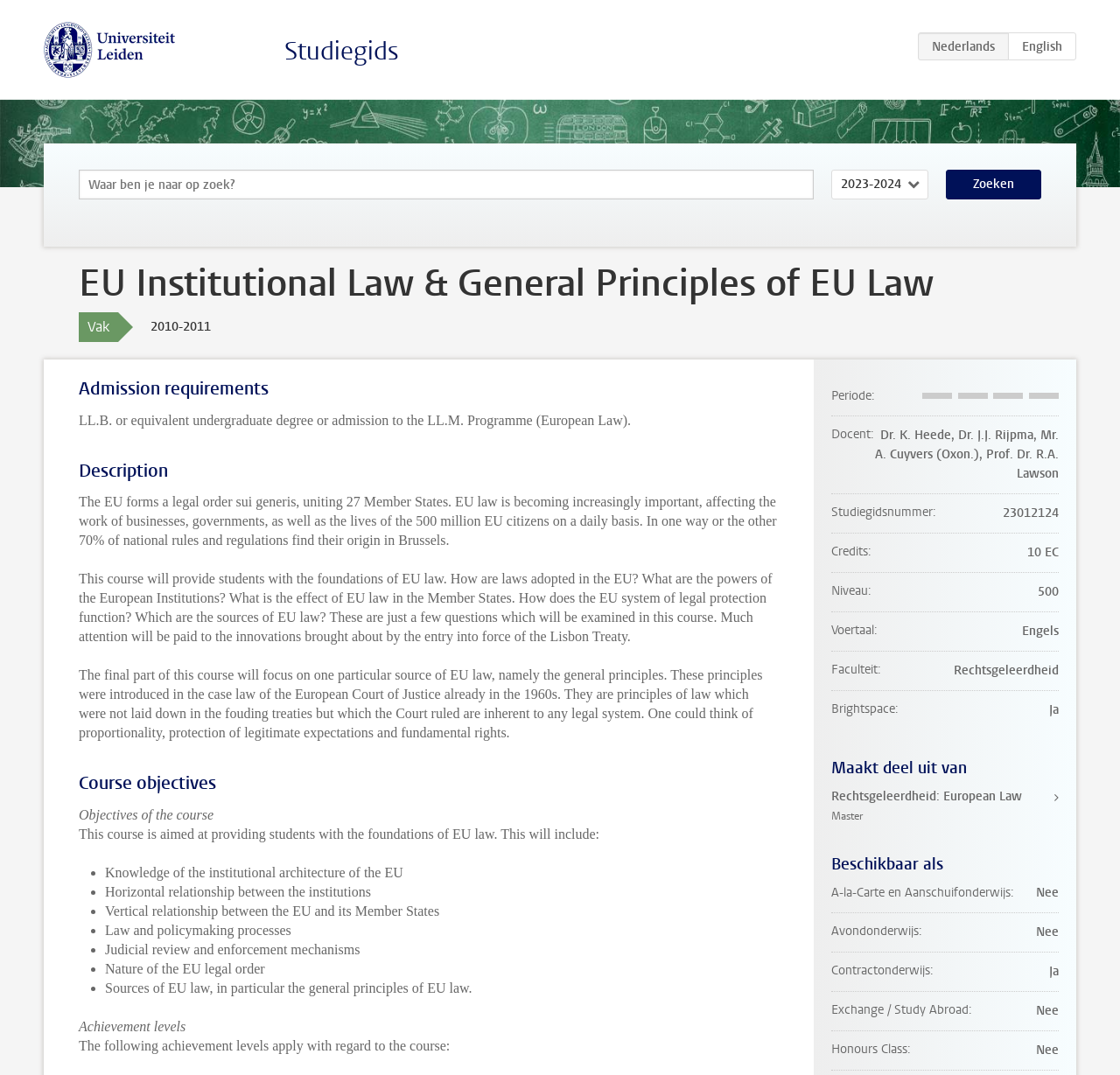What is the course title?
Give a thorough and detailed response to the question.

The course title can be found in the heading element with the text 'EU Institutional Law & General Principles of EU Law' which is located at the top of the webpage.